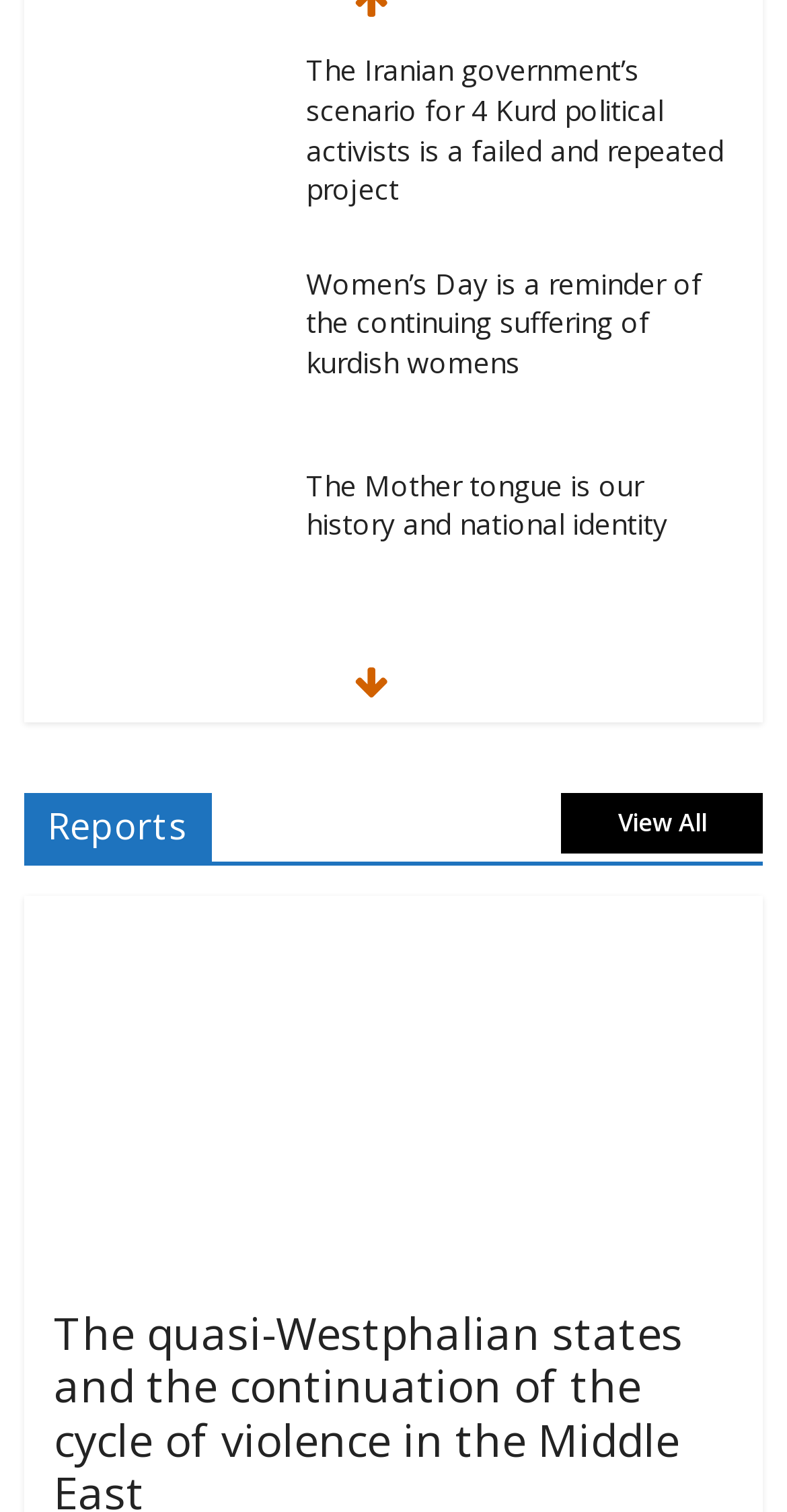Locate the bounding box coordinates of the segment that needs to be clicked to meet this instruction: "View all reports".

[0.714, 0.525, 0.97, 0.565]